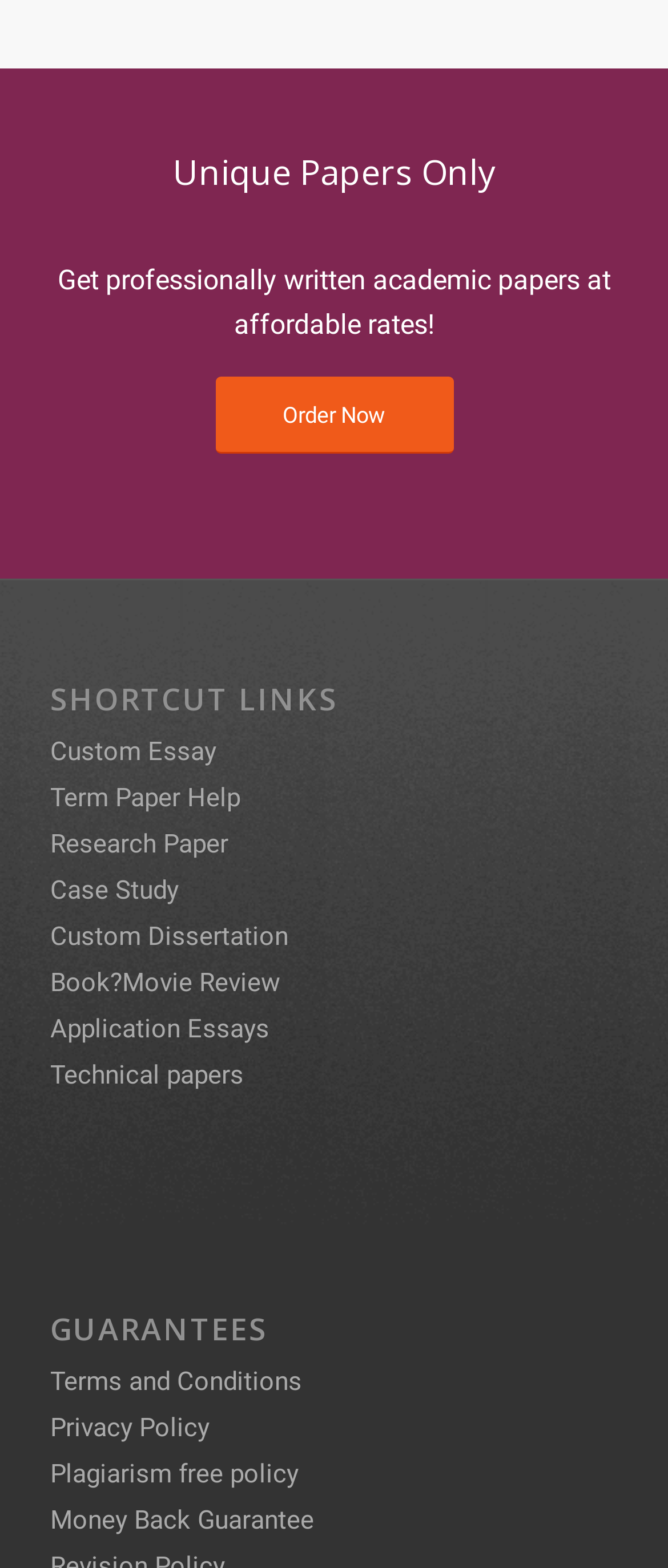Show the bounding box coordinates for the HTML element as described: "Research Paper".

[0.075, 0.466, 0.342, 0.486]